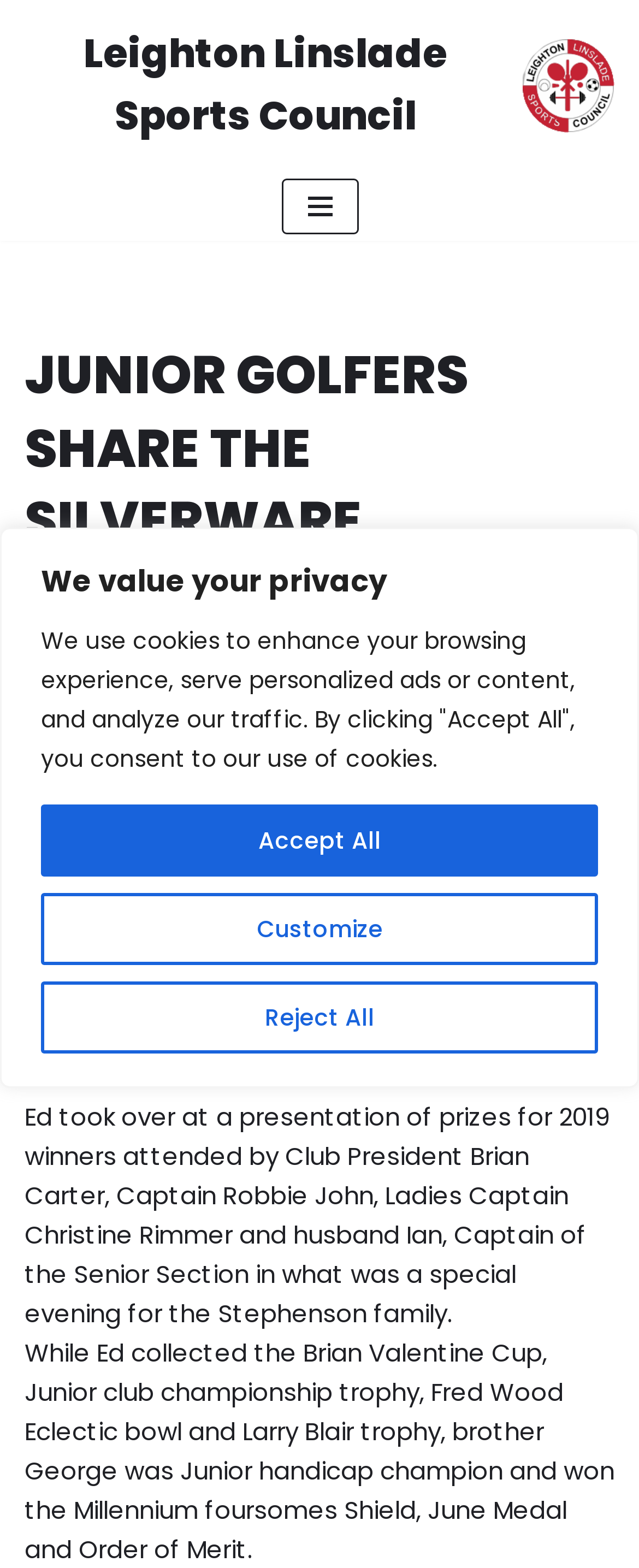Respond to the question below with a single word or phrase:
What is the name of the club professional?

Maurice